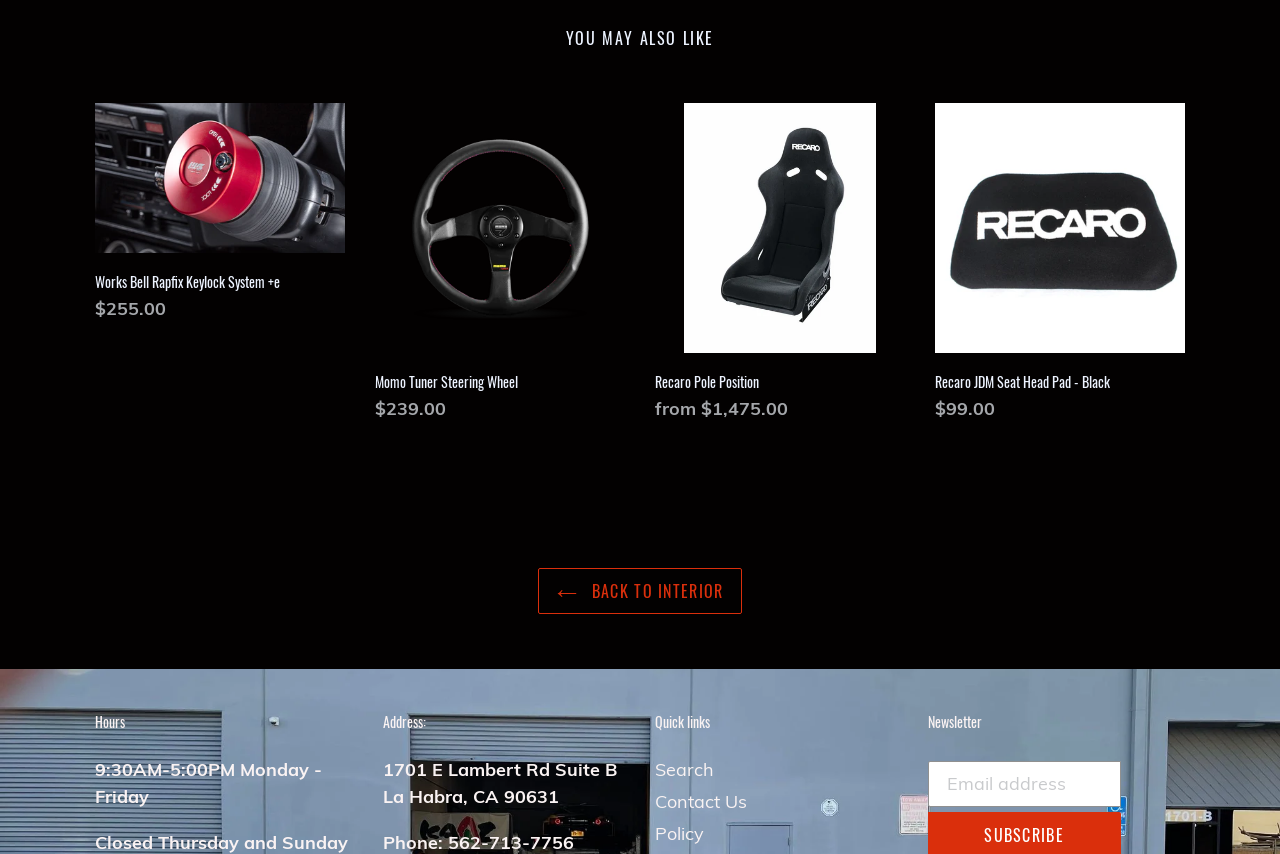Determine the bounding box coordinates for the clickable element required to fulfill the instruction: "Click on 'BACK TO INTERIOR'". Provide the coordinates as four float numbers between 0 and 1, i.e., [left, top, right, bottom].

[0.42, 0.665, 0.58, 0.719]